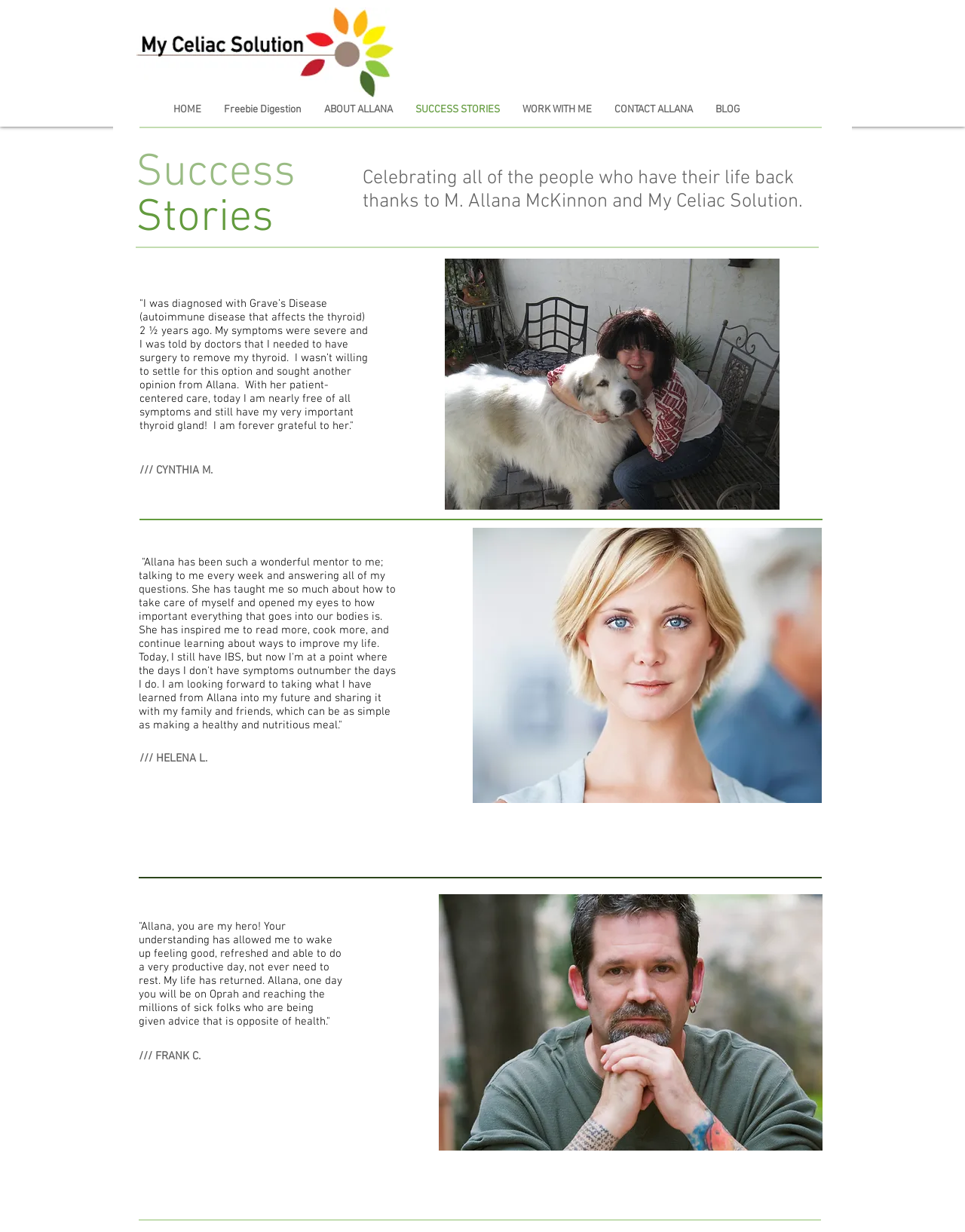Kindly determine the bounding box coordinates for the clickable area to achieve the given instruction: "Click the 'MyCeliacSolutionWeb.jpg' image".

[0.141, 0.006, 0.408, 0.079]